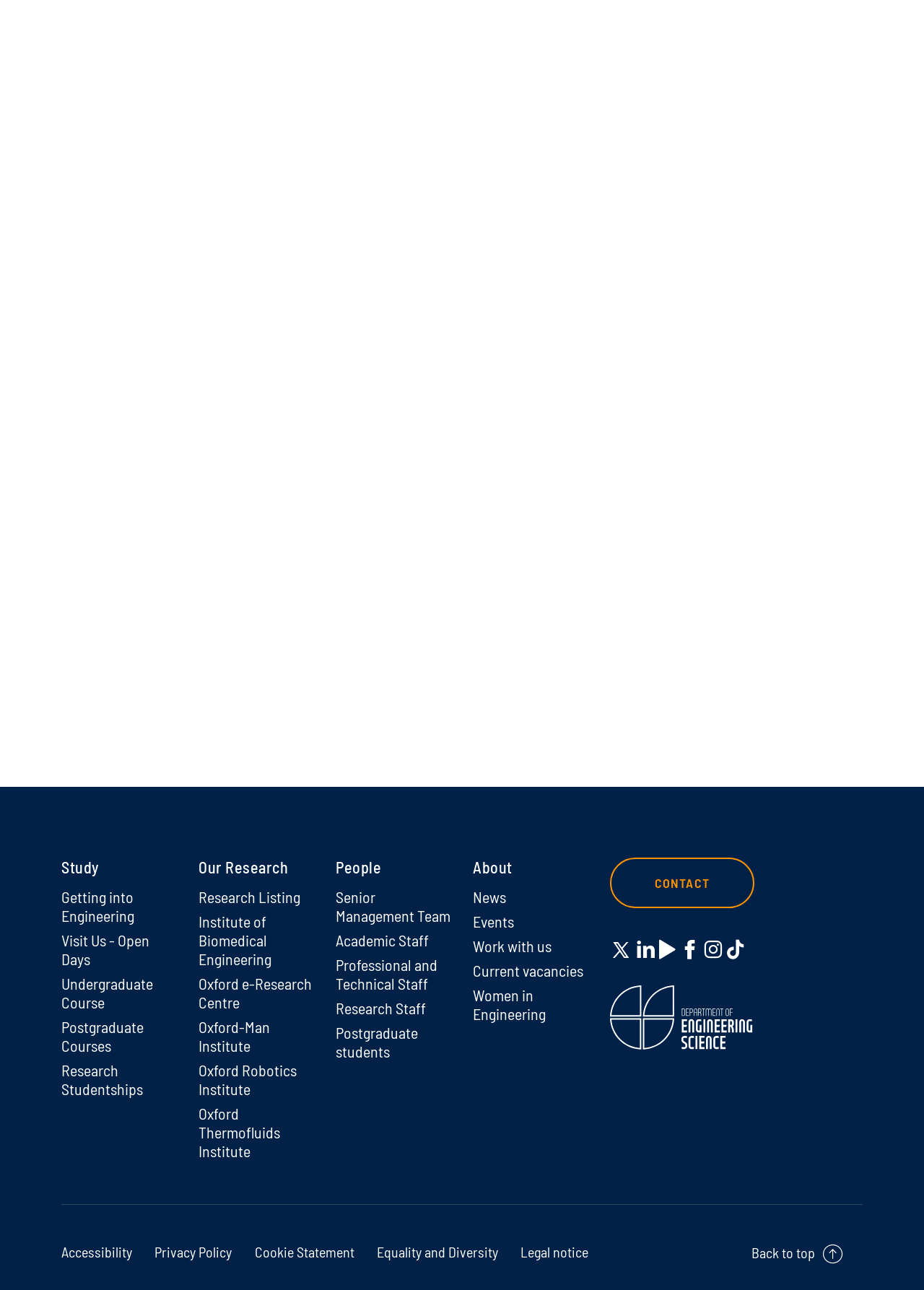Find the bounding box coordinates of the area that needs to be clicked in order to achieve the following instruction: "Back to top". The coordinates should be specified as four float numbers between 0 and 1, i.e., [left, top, right, bottom].

[0.809, 0.963, 0.918, 0.981]